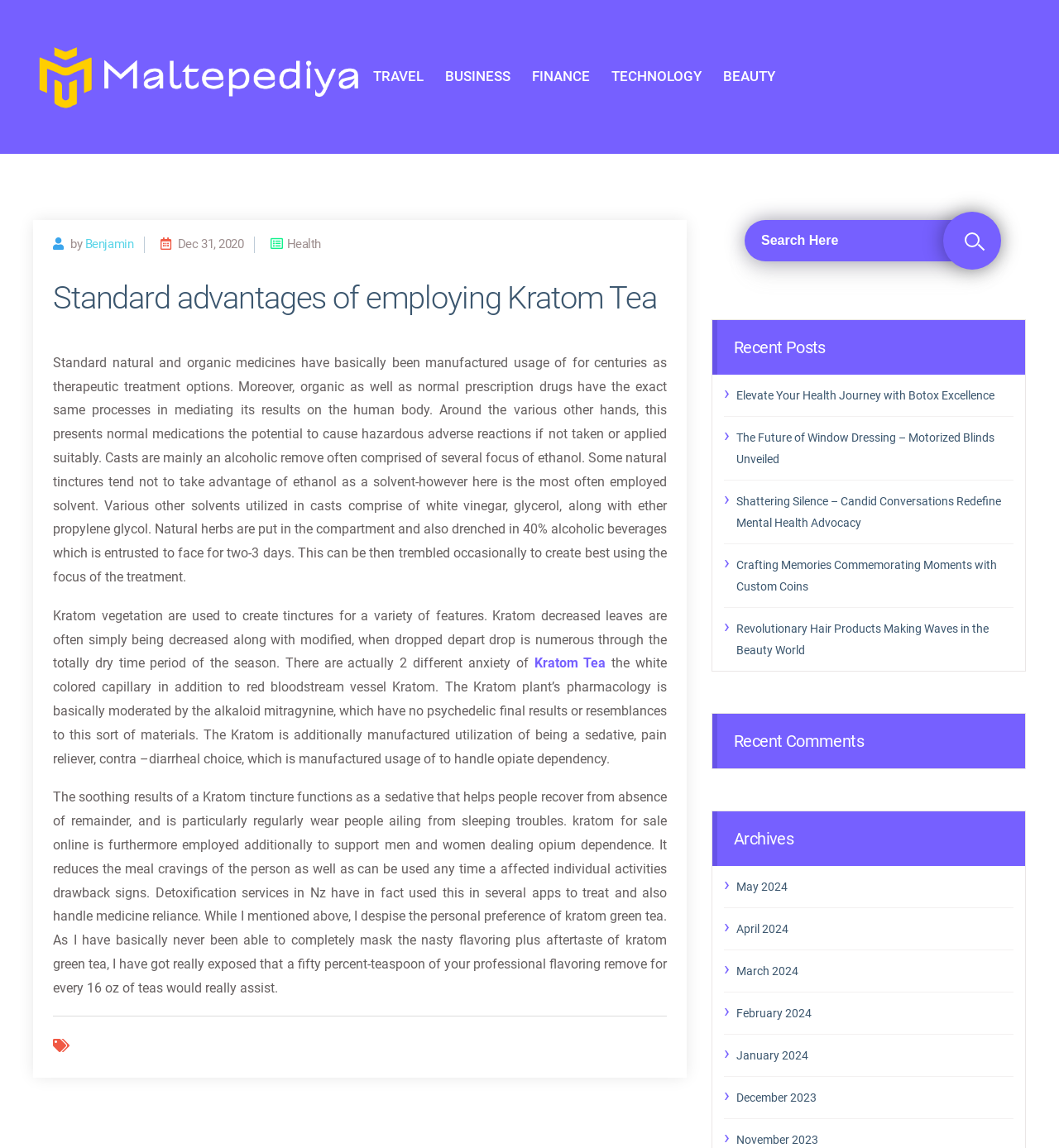Pinpoint the bounding box coordinates of the area that should be clicked to complete the following instruction: "Read the 'Elevate Your Health Journey with Botox Excellence' post". The coordinates must be given as four float numbers between 0 and 1, i.e., [left, top, right, bottom].

[0.695, 0.335, 0.957, 0.354]